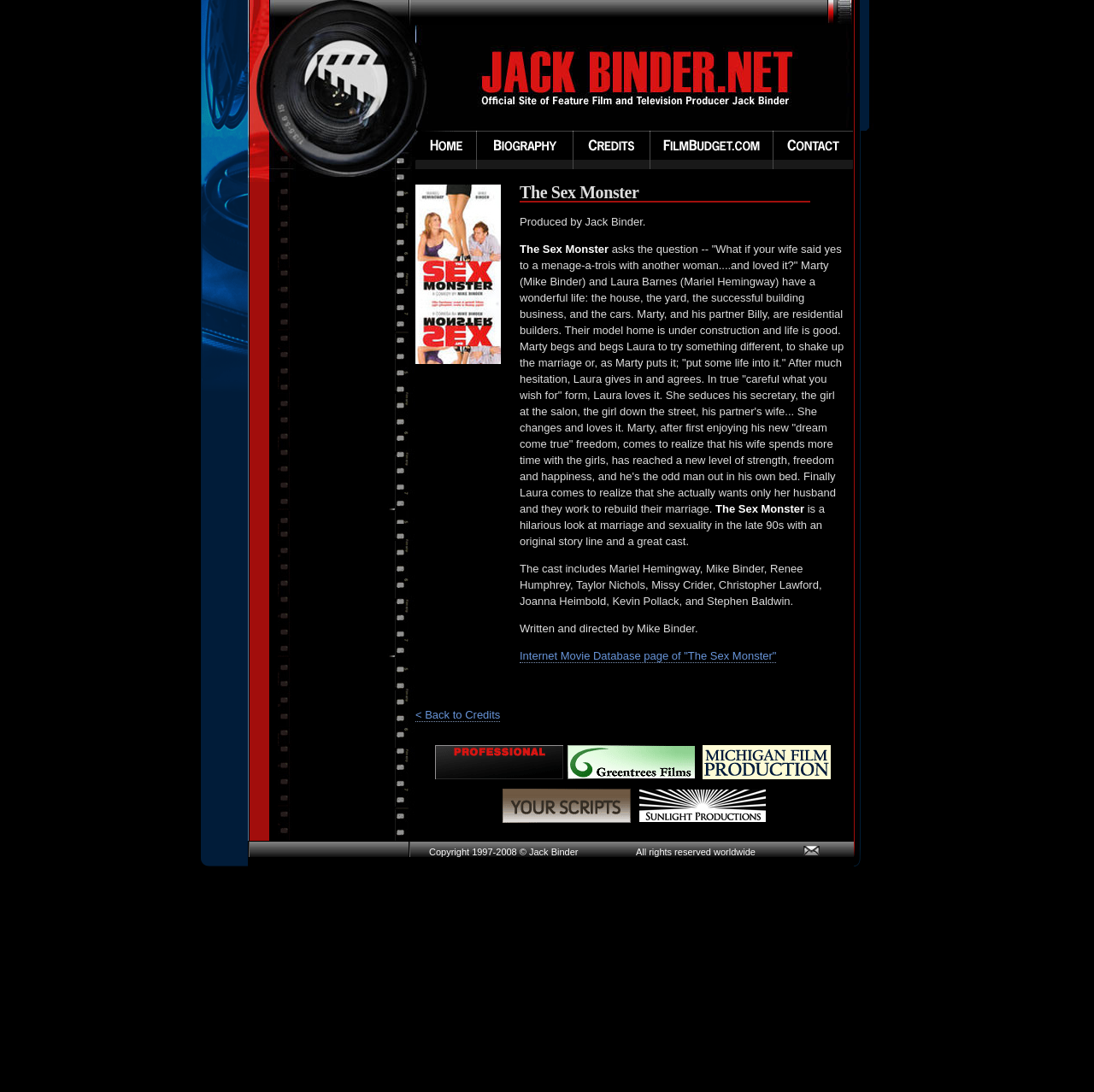Identify the bounding box coordinates of the clickable region required to complete the instruction: "Visit the Internet Movie Database page of 'The Sex Monster'". The coordinates should be given as four float numbers within the range of 0 and 1, i.e., [left, top, right, bottom].

[0.475, 0.595, 0.71, 0.607]